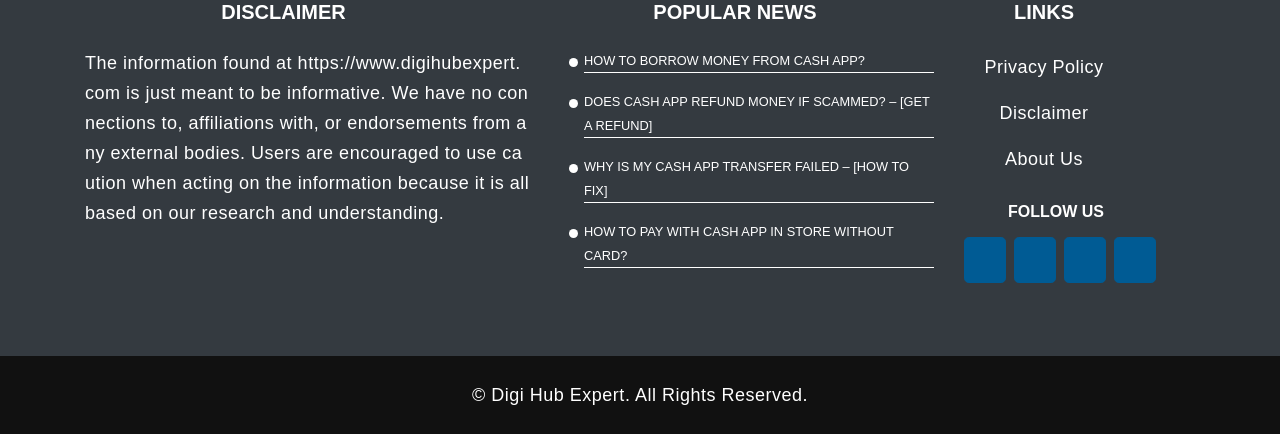Given the following UI element description: "Digi Hub Expert", find the bounding box coordinates in the webpage screenshot.

[0.384, 0.887, 0.488, 0.933]